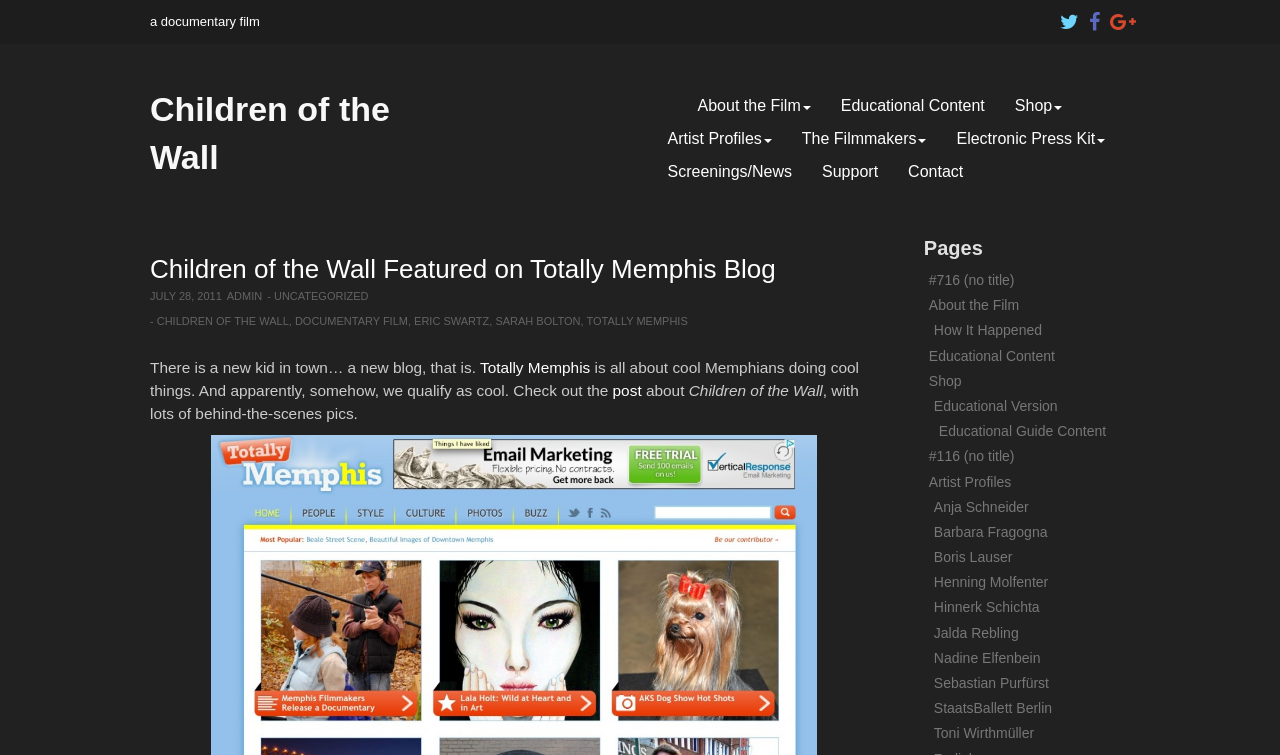Respond with a single word or short phrase to the following question: 
What is the name of the documentary film?

Children of the Wall